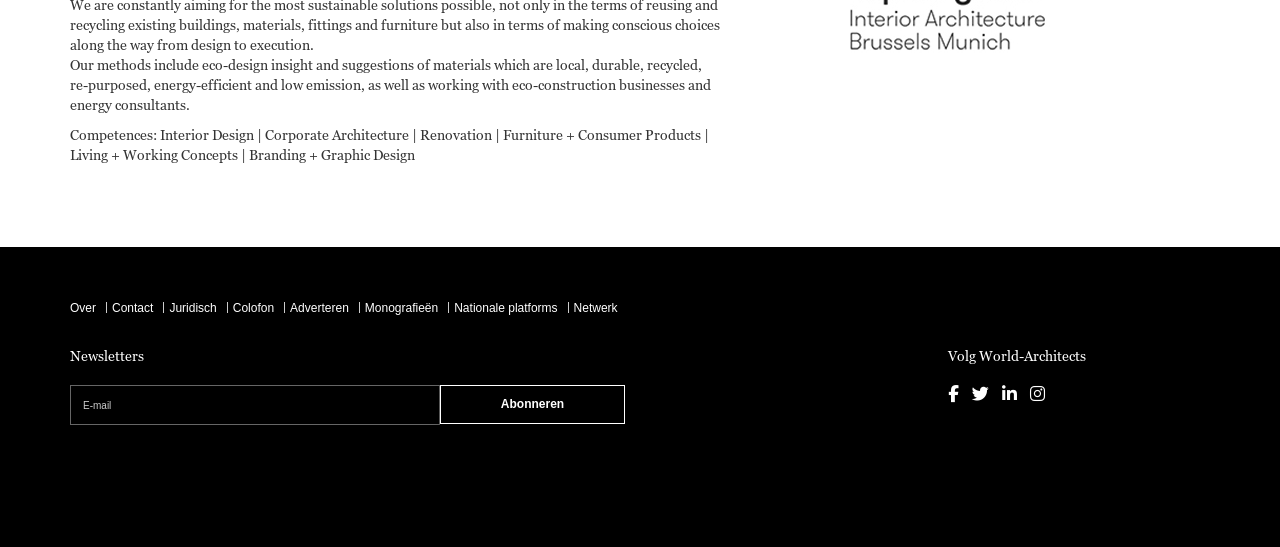What is the purpose of the 'Abonneren' button?
Refer to the image and provide a one-word or short phrase answer.

To subscribe